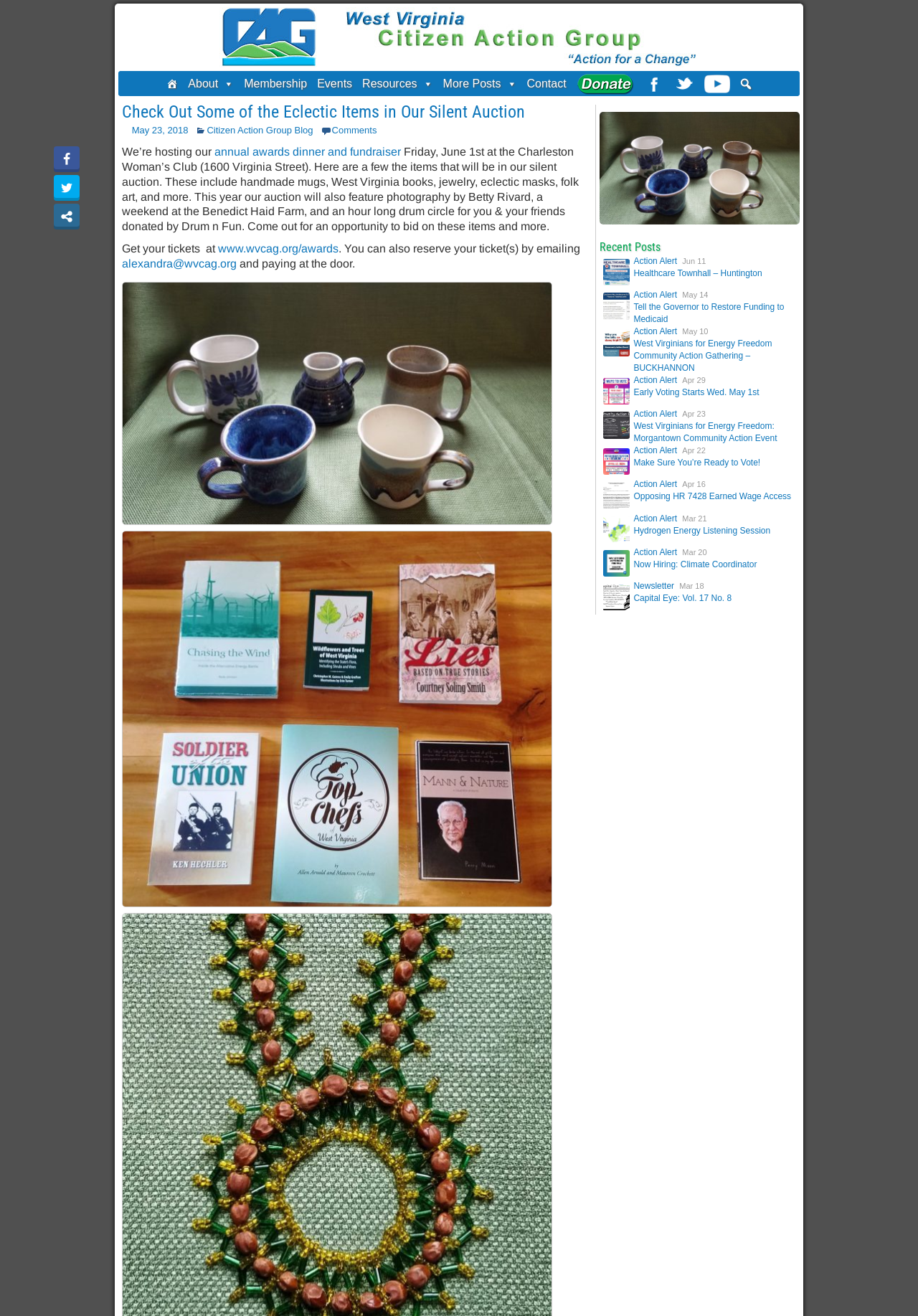Provide a brief response using a word or short phrase to this question:
What is the date of the awards dinner?

Friday, June 1st